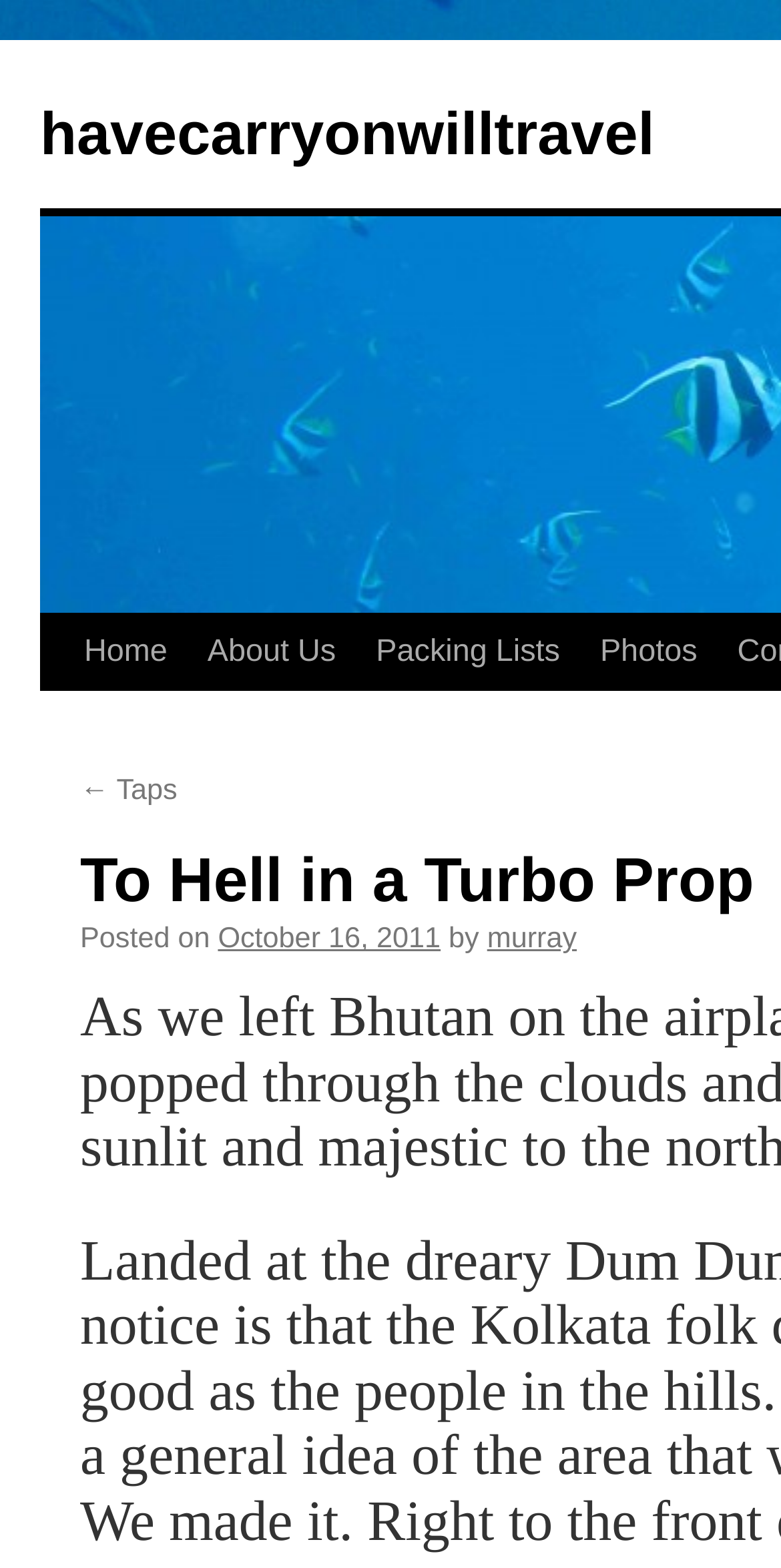Give the bounding box coordinates for the element described by: "havecarryonwilltravel".

[0.051, 0.065, 0.838, 0.107]